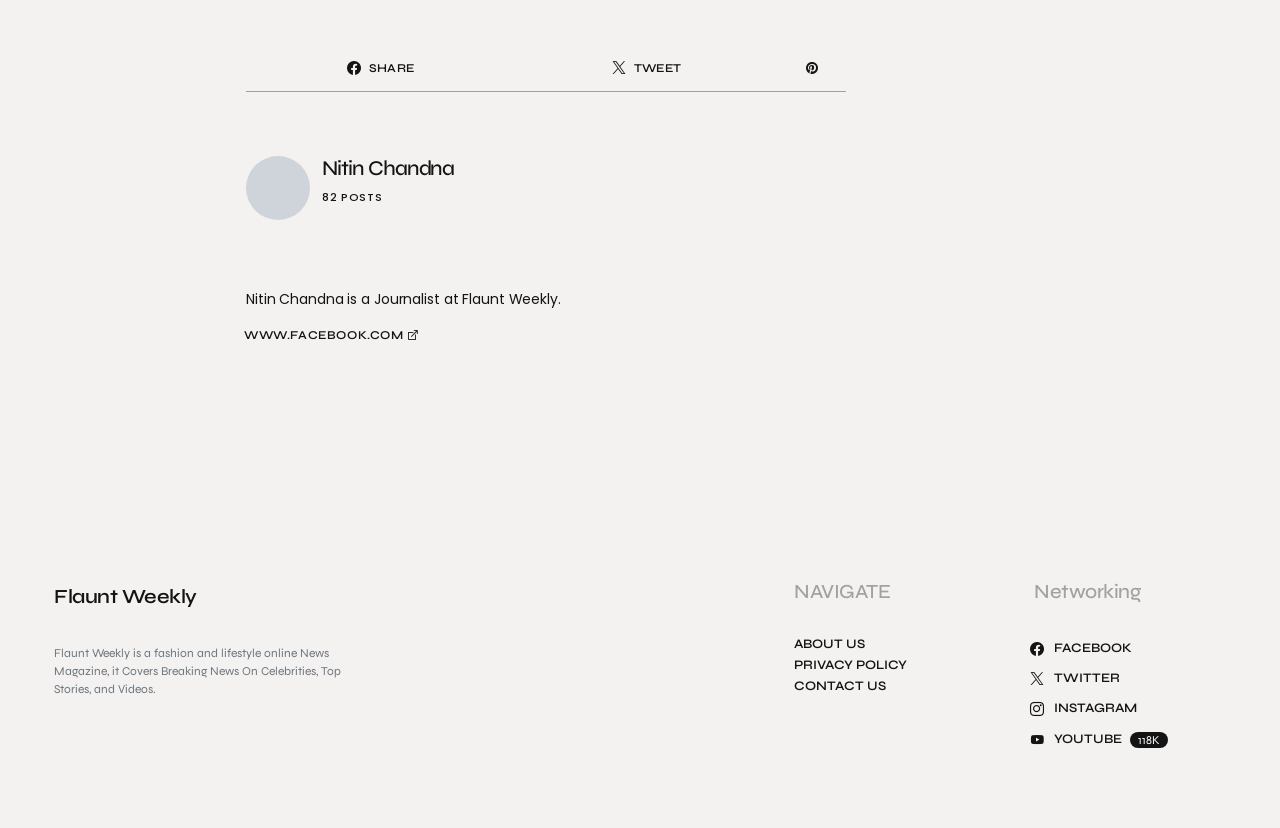Ascertain the bounding box coordinates for the UI element detailed here: "parent_node: Nitin Chandna". The coordinates should be provided as [left, top, right, bottom] with each value being a float between 0 and 1.

[0.192, 0.189, 0.242, 0.266]